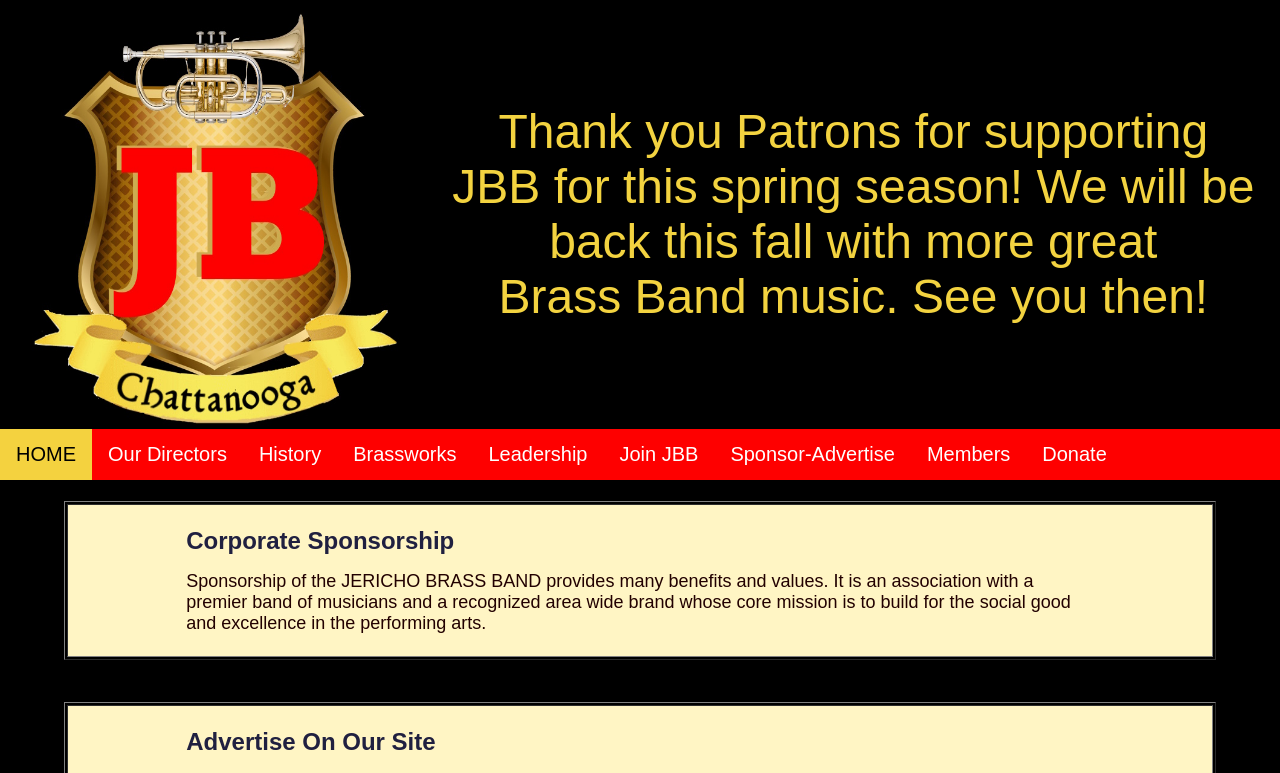Offer a meticulous description of the webpage's structure and content.

The webpage is about the Jericho Brass Band, a musical organization. At the top, there is a layout table that spans the entire width of the page, containing a table row with two cells. The left cell contains an image, while the right cell displays a message thanking patrons for their support and announcing the band's return in the fall season. Below this table, there are seven links arranged horizontally, including "HOME", "Our Directors", "History", "Brassworks", "Leadership", "Join JBB", "Sponsor-Advertise", "Members", and "Donate".

Further down the page, there is another layout table that occupies most of the page's width. This table contains a single row with a cell that spans the entire width. The cell contains a paragraph of text describing the benefits of corporate sponsorship with the Jericho Brass Band. Within this text, there are two headings: "Corporate Sponsorship" and "Advertise On Our Site".